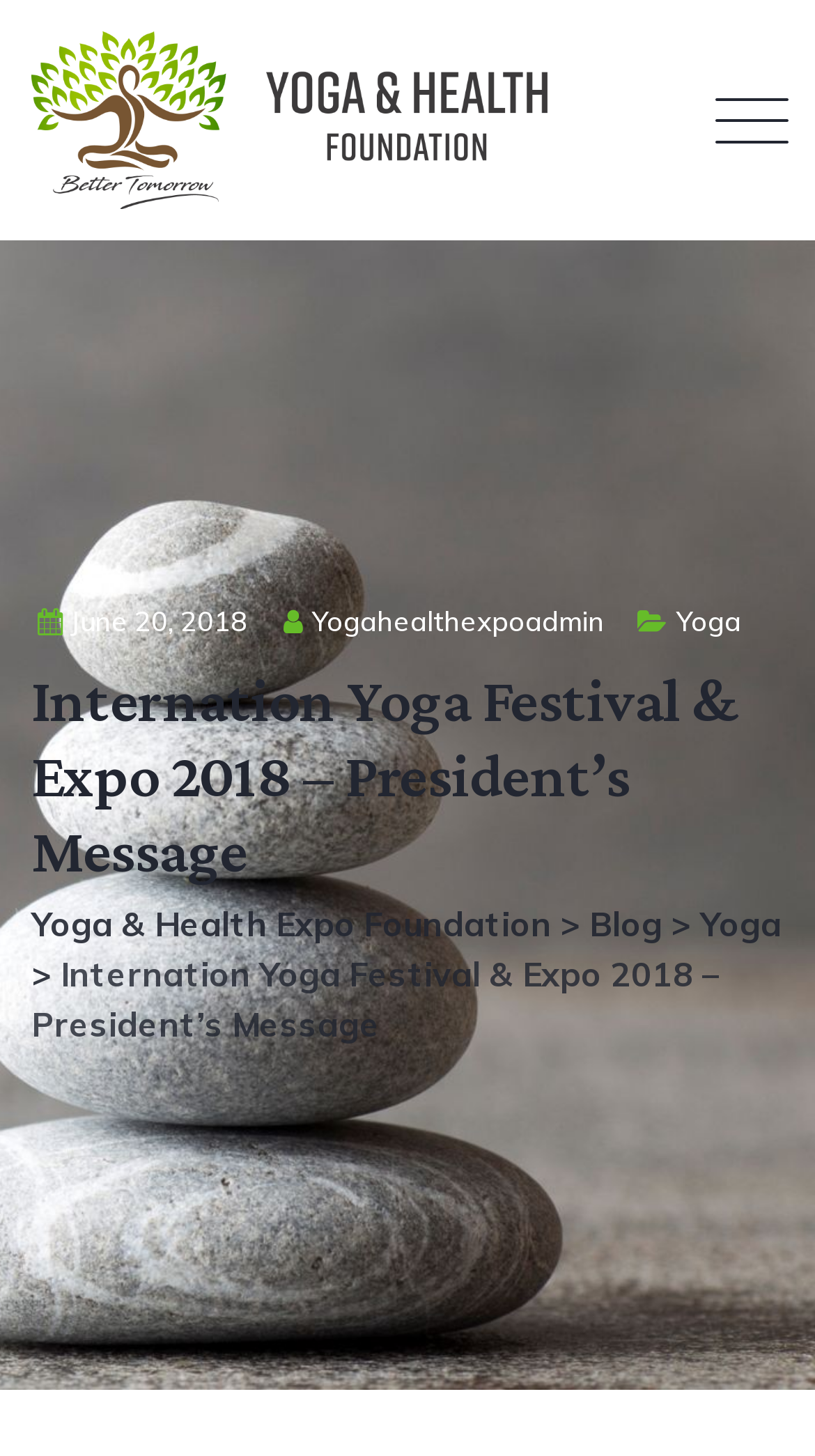Please find and report the primary heading text from the webpage.

Internation Yoga Festival & Expo 2018 – President’s Message